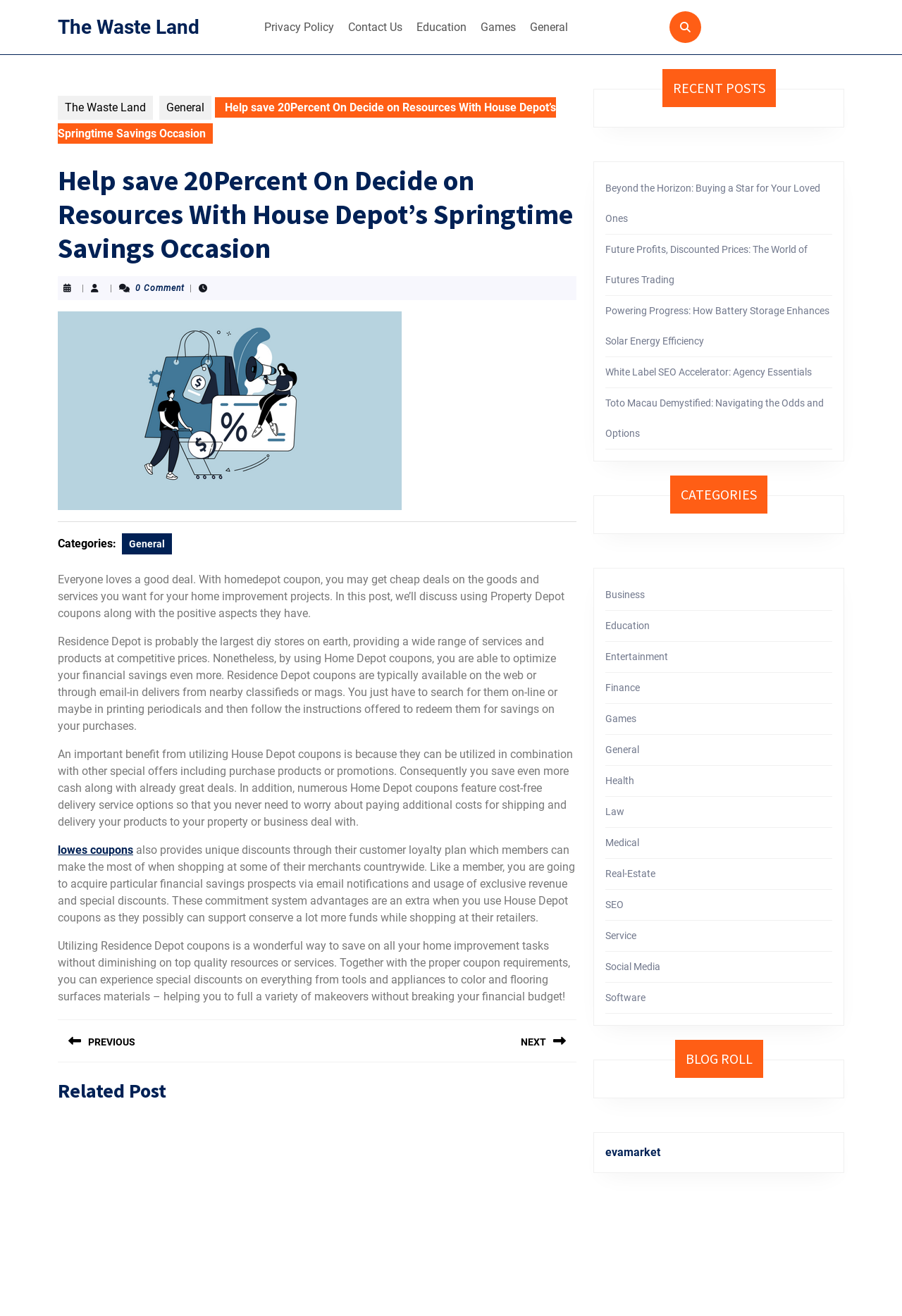Show the bounding box coordinates of the element that should be clicked to complete the task: "Call the phone number".

None